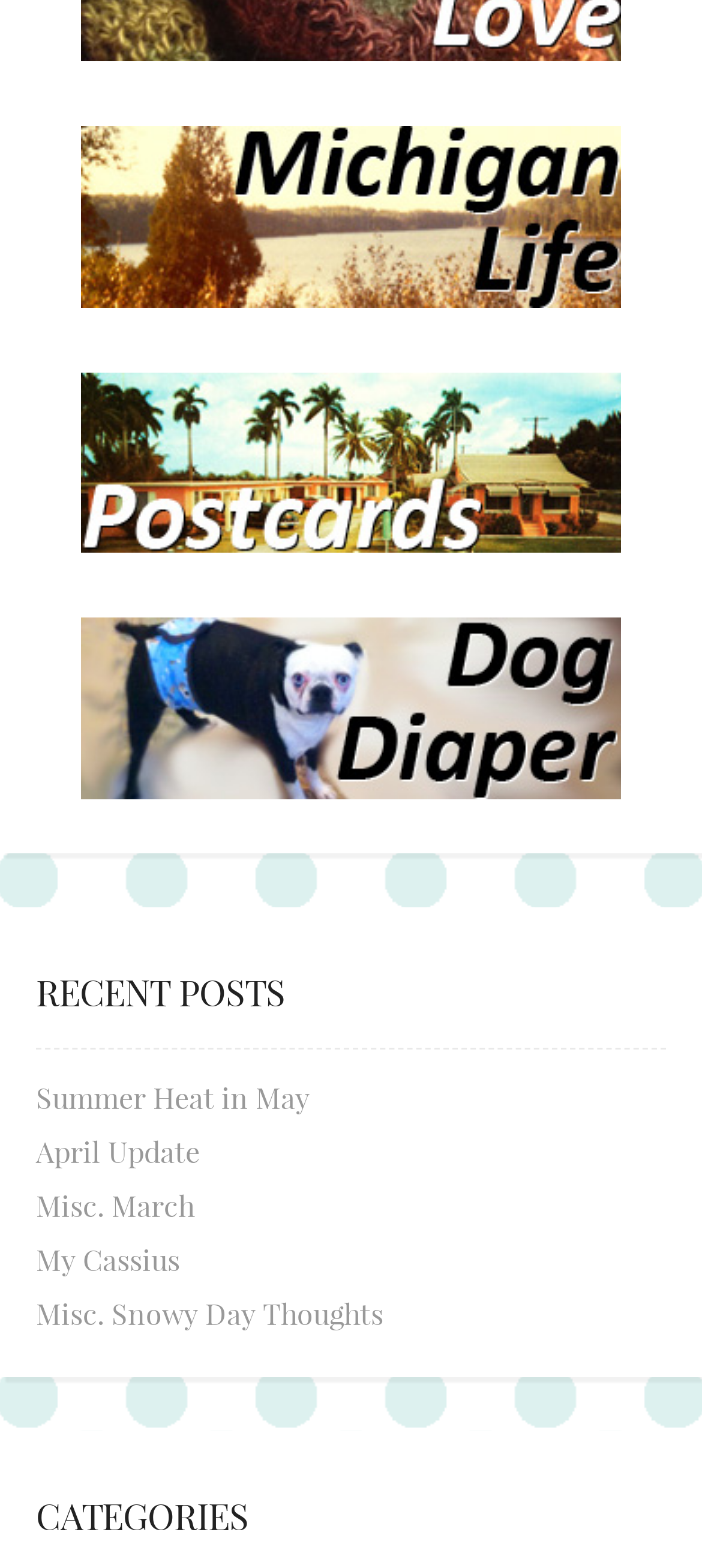Return the bounding box coordinates of the UI element that corresponds to this description: "Recent Posts". The coordinates must be given as four float numbers in the range of 0 and 1, [left, top, right, bottom].

[0.051, 0.615, 0.949, 0.669]